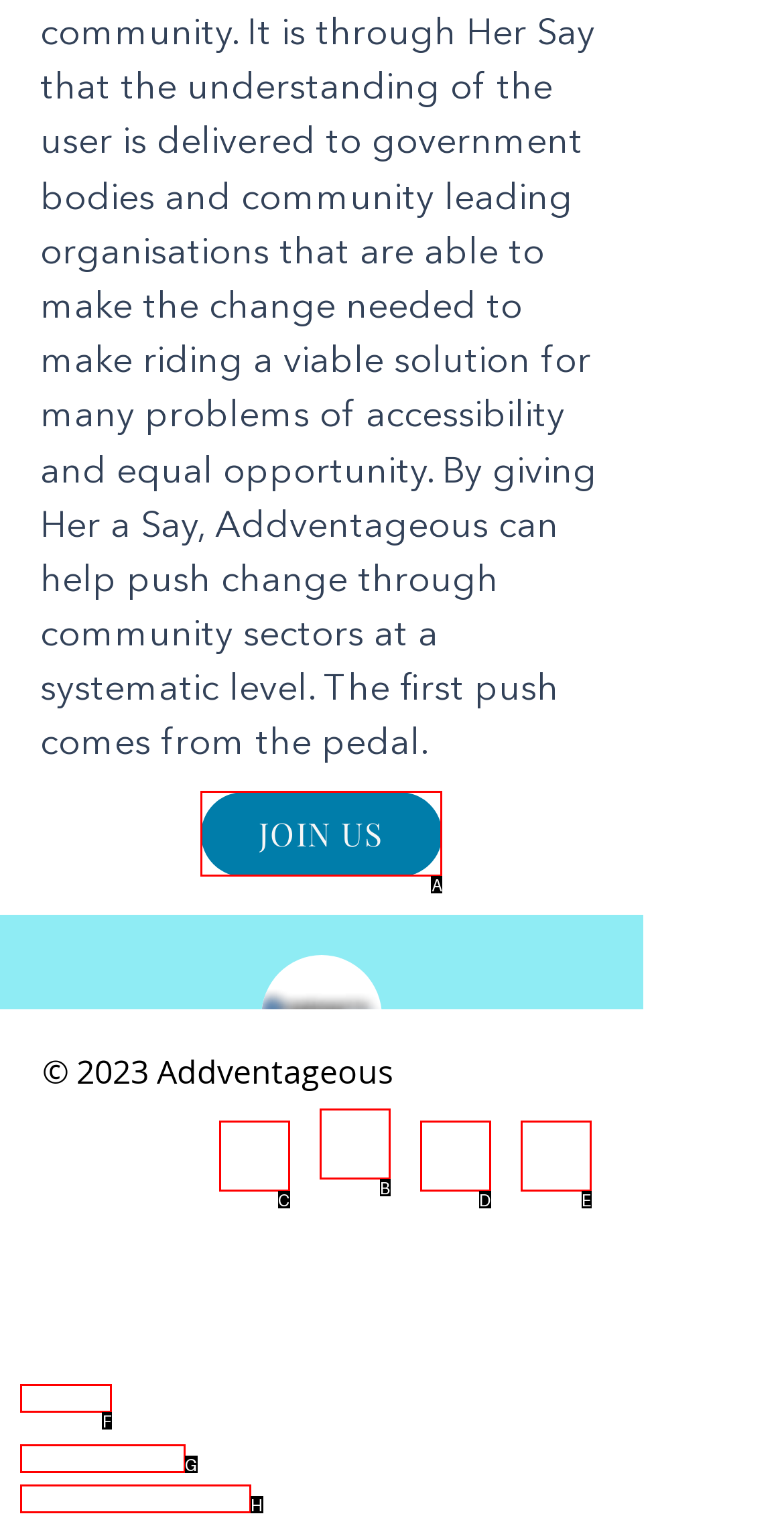Select the appropriate HTML element that needs to be clicked to execute the following task: click JOIN US. Respond with the letter of the option.

A